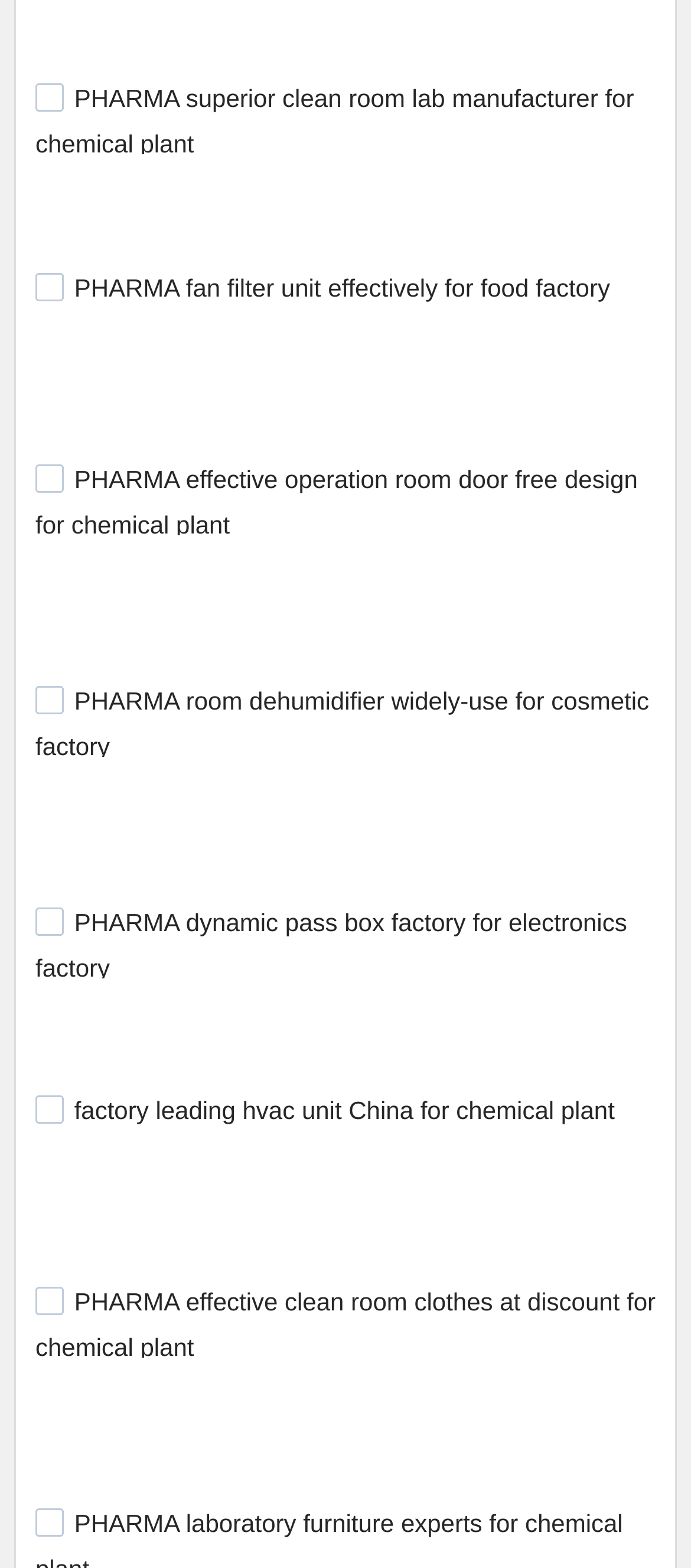Please respond to the question using a single word or phrase:
What is the benefit of the 'effective clean room clothes'?

At discount